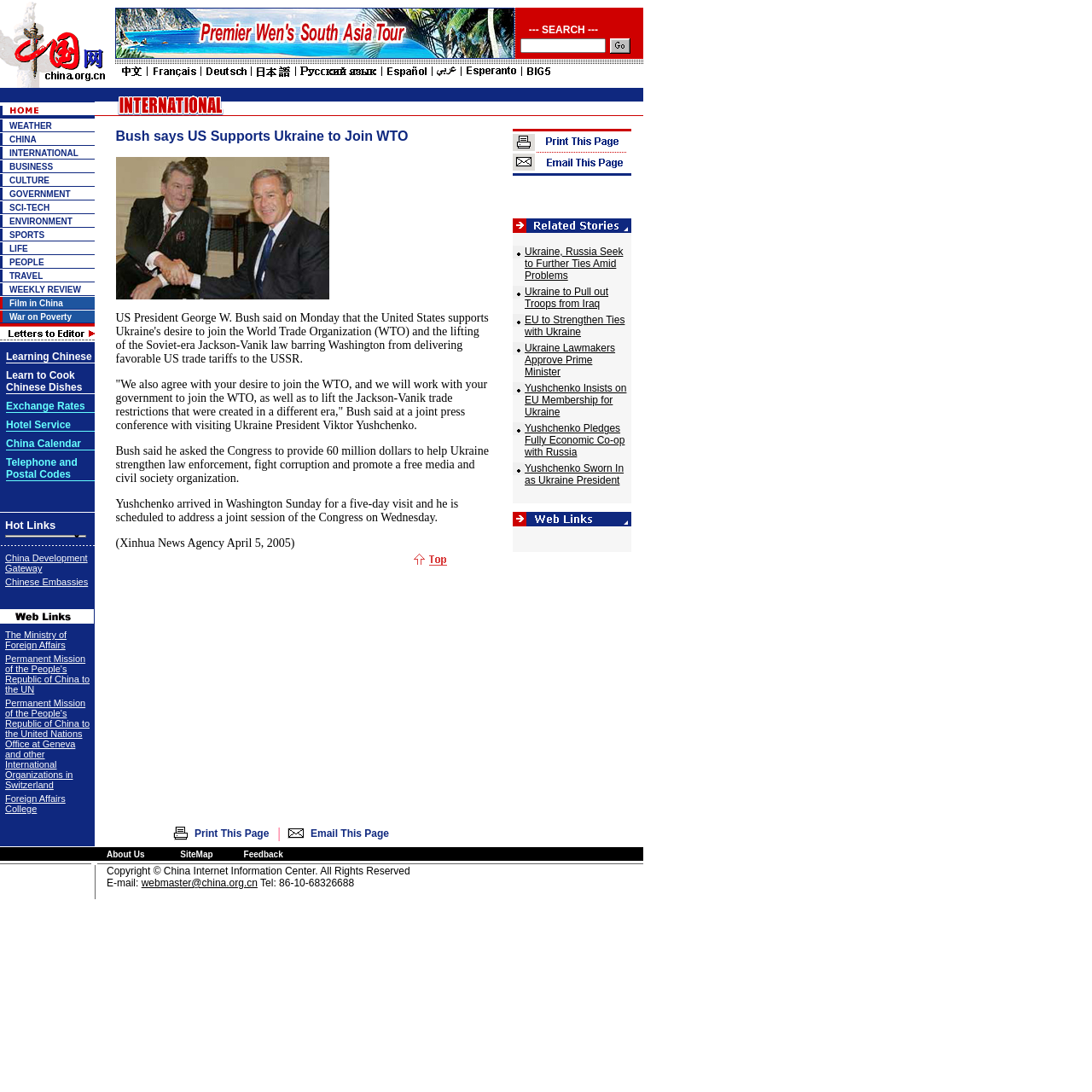Locate the bounding box coordinates of the segment that needs to be clicked to meet this instruction: "Search for something".

[0.105, 0.043, 0.471, 0.056]